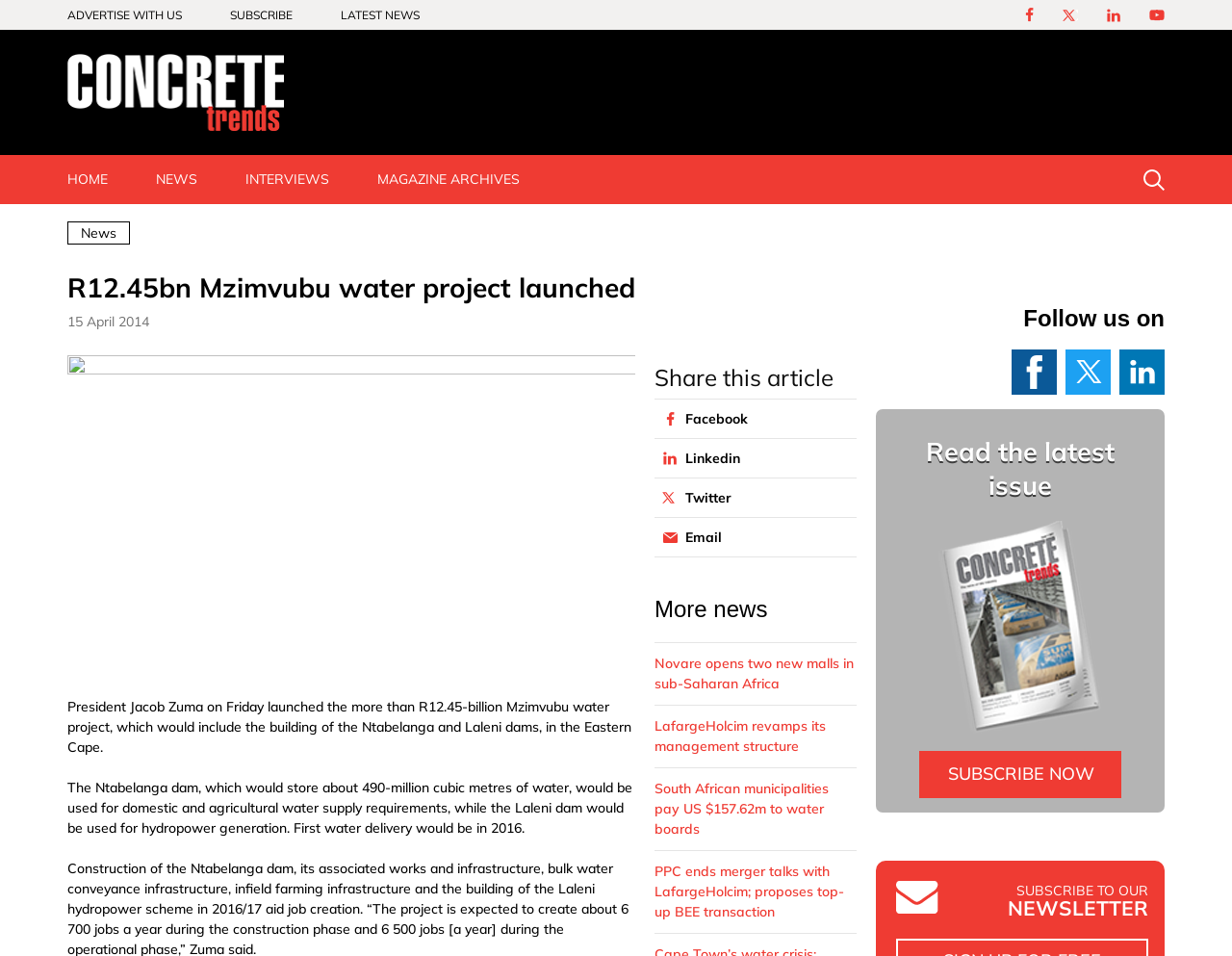What is the purpose of the Laleni dam?
Can you provide an in-depth and detailed response to the question?

I found this answer by reading the second paragraph of the article, which states 'The Ntabelanga dam, which would store about 490-million cubic metres of water, would be used for domestic and agricultural water supply requirements, while the Laleni dam would be used for hydropower generation.'.